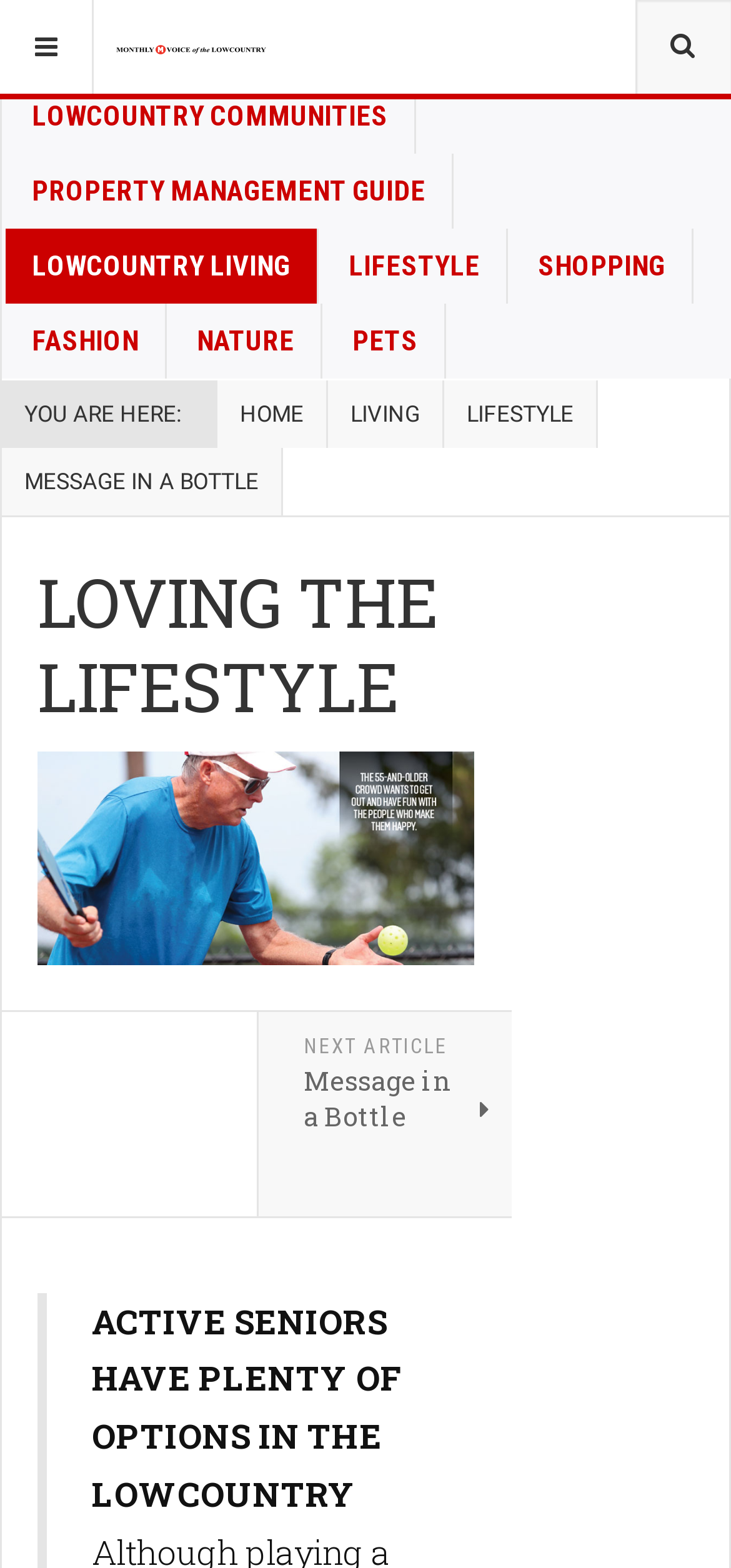How many main categories are there?
Refer to the screenshot and respond with a concise word or phrase.

6